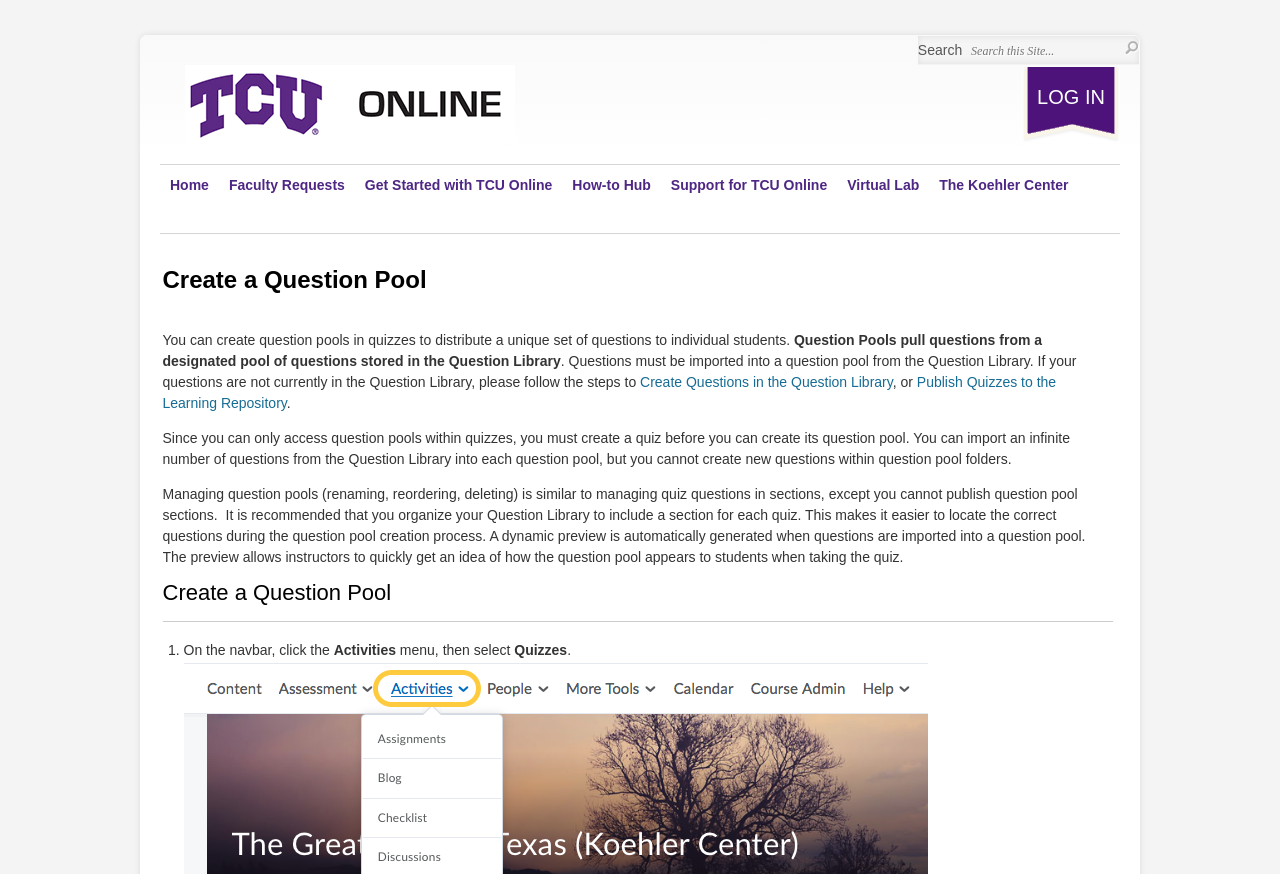Find the bounding box coordinates of the area that needs to be clicked in order to achieve the following instruction: "create questions in the question library". The coordinates should be specified as four float numbers between 0 and 1, i.e., [left, top, right, bottom].

[0.5, 0.428, 0.697, 0.446]